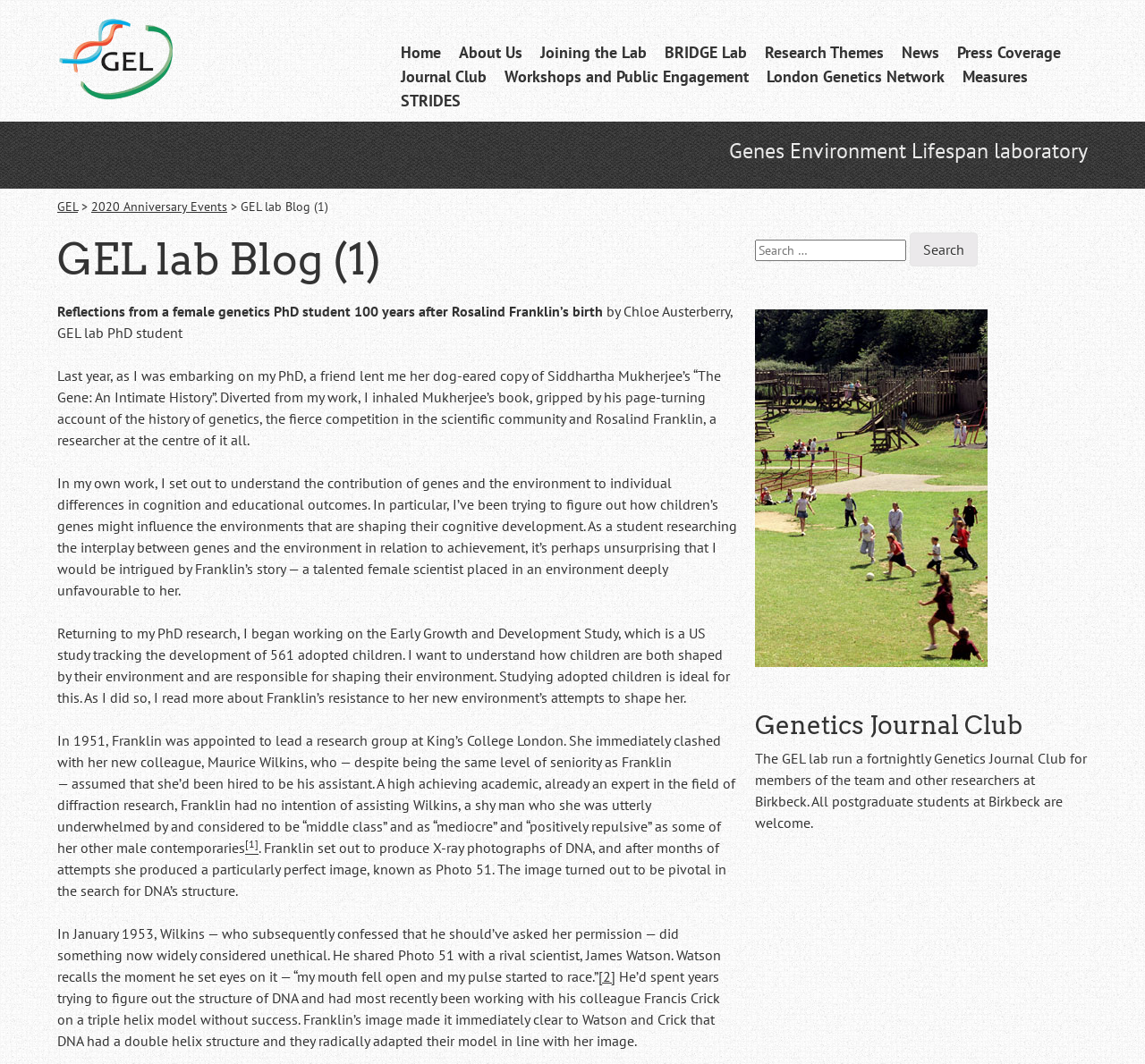What is the Genetics Journal Club?
Examine the image and give a concise answer in one word or a short phrase.

A fortnightly meeting for researchers